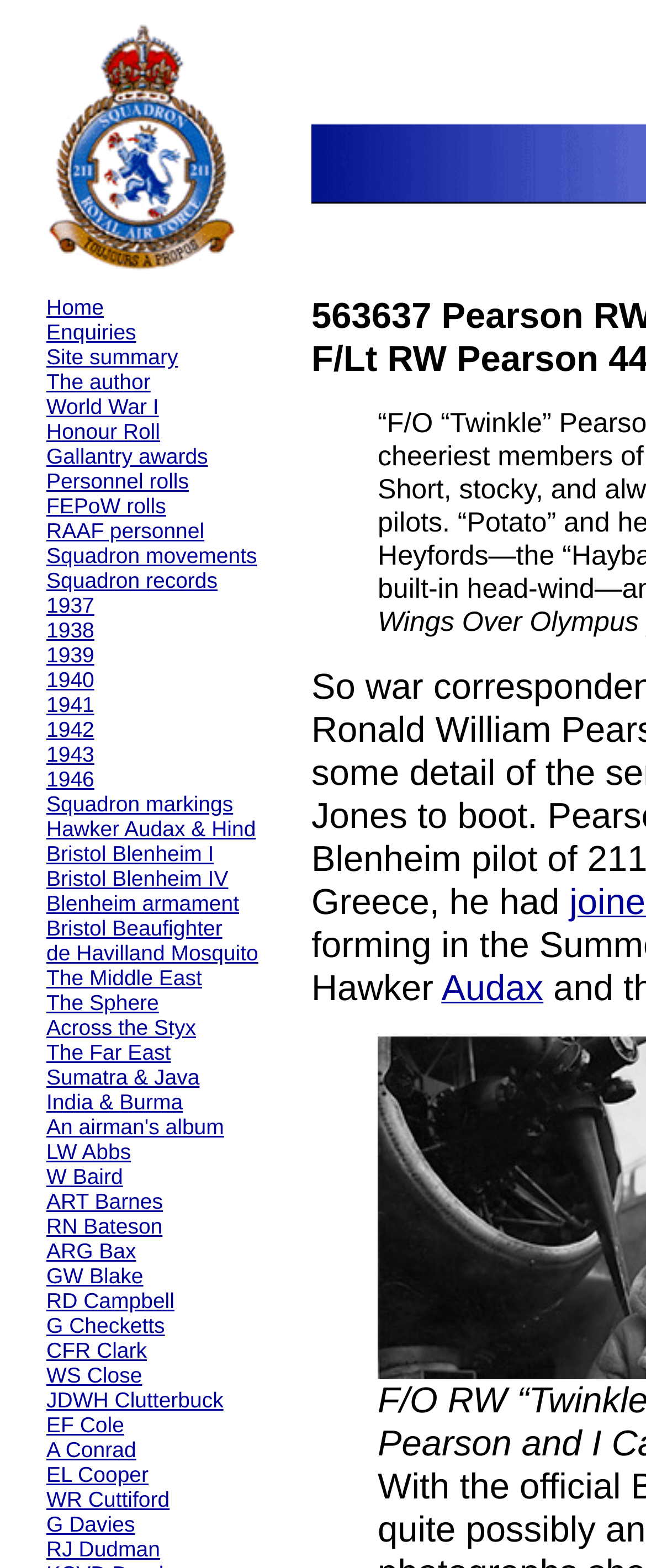Could you indicate the bounding box coordinates of the region to click in order to complete this instruction: "Find out about educator grants".

None